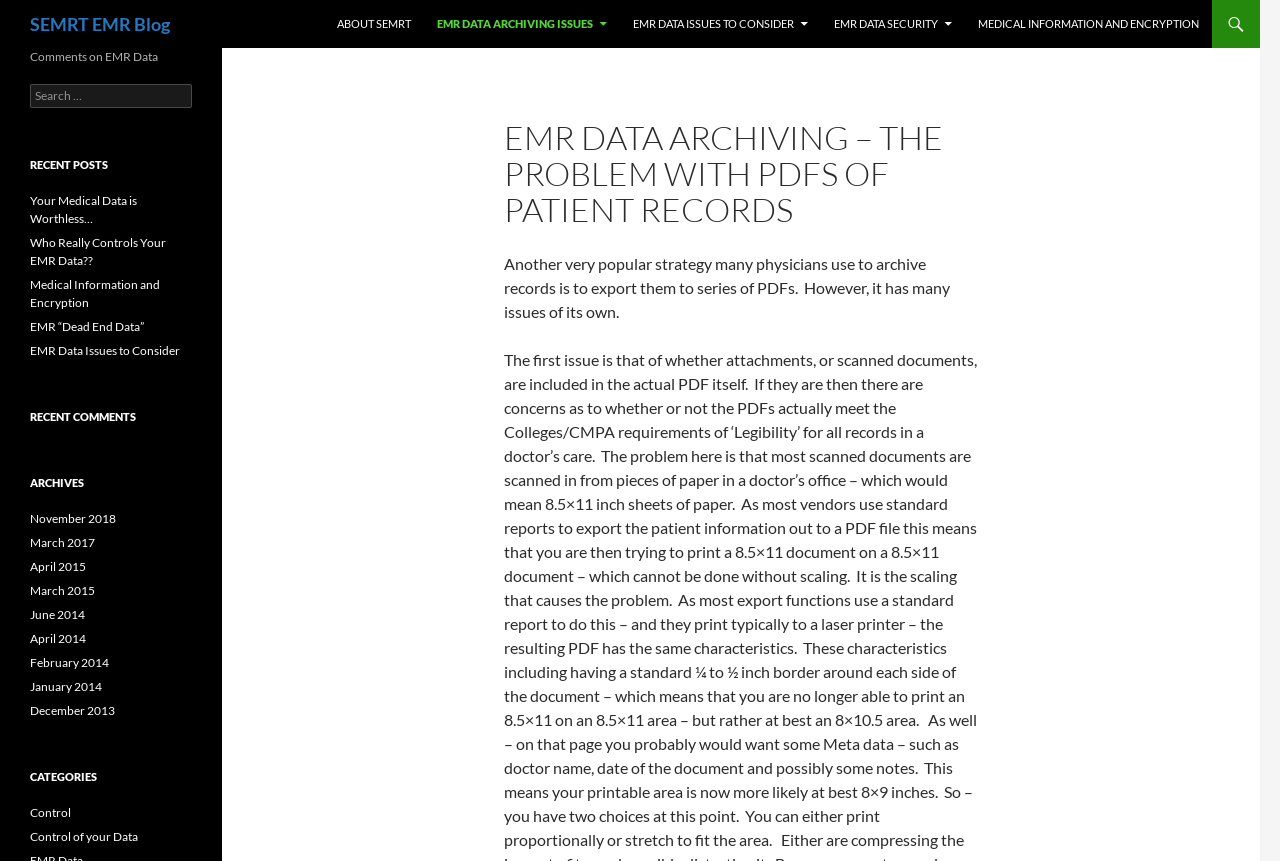Please locate the bounding box coordinates of the element that should be clicked to complete the given instruction: "search for something".

[0.023, 0.098, 0.15, 0.125]